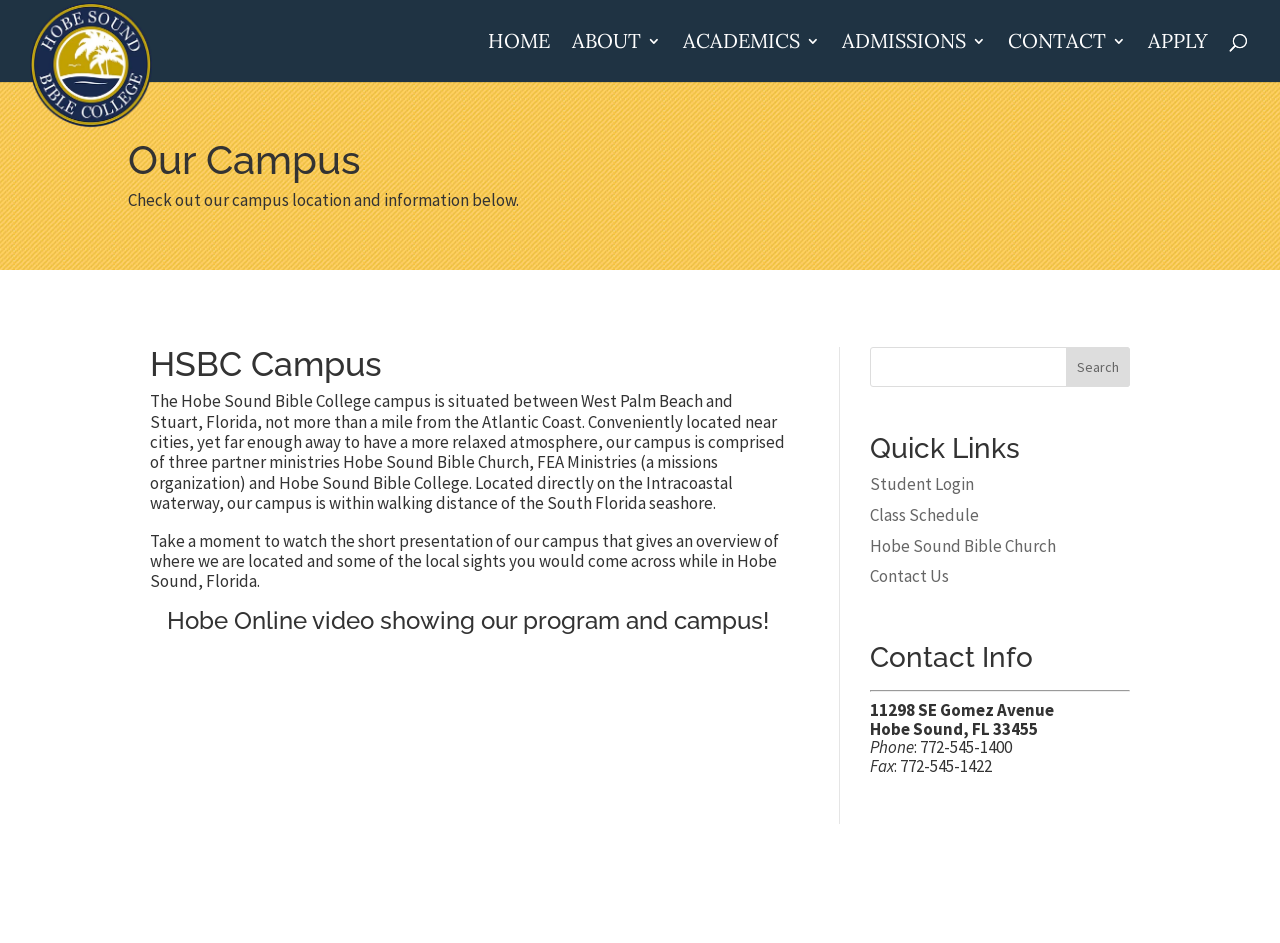What are the three partner ministries of Hobe Sound Bible College?
Look at the image and provide a detailed response to the question.

According to the webpage, the campus is comprised of three partner ministries, which are Hobe Sound Bible Church, FEA Ministries (a missions organization), and Hobe Sound Bible College.